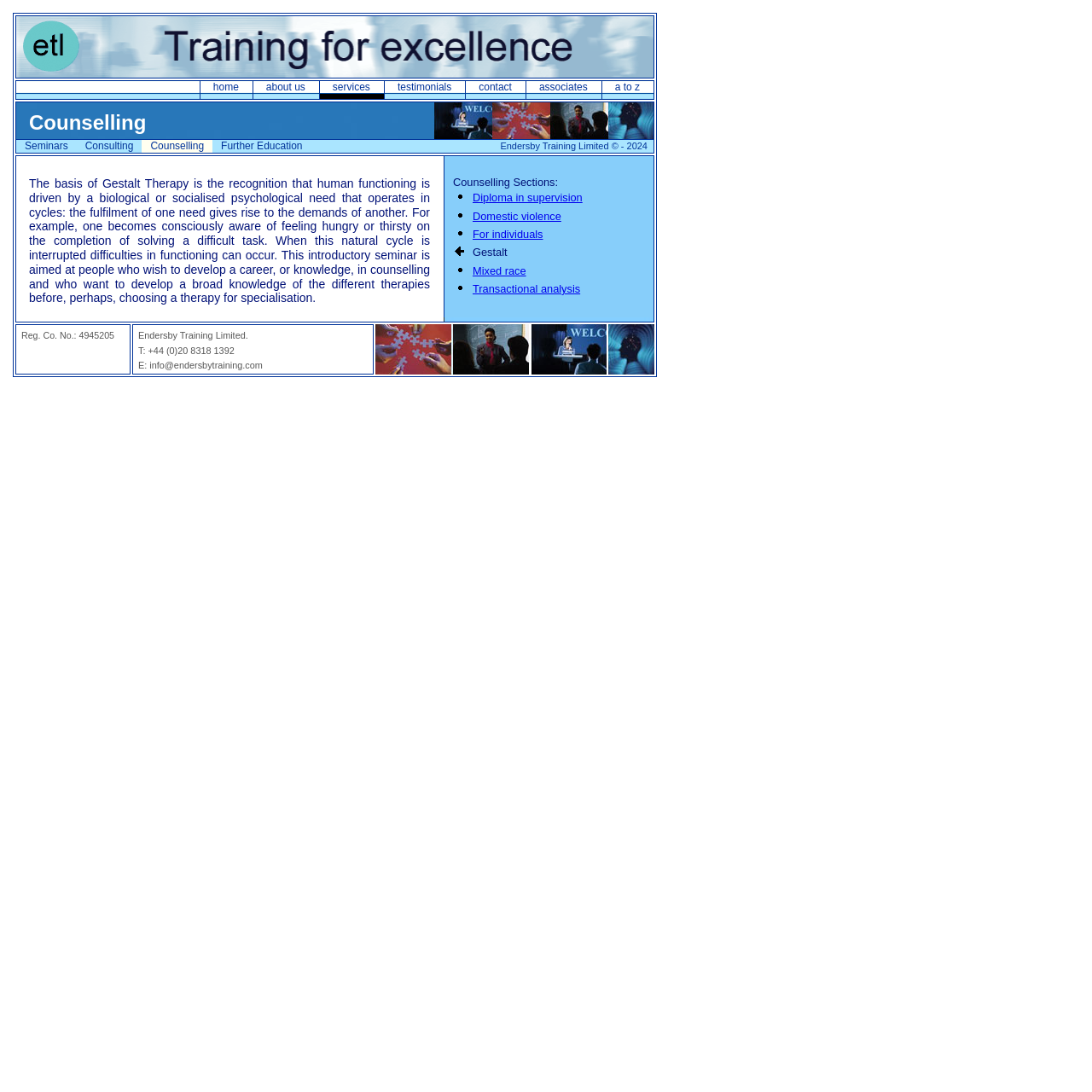What is the phone number of the company?
Please use the visual content to give a single word or phrase answer.

+44 (0)20 8318 1392